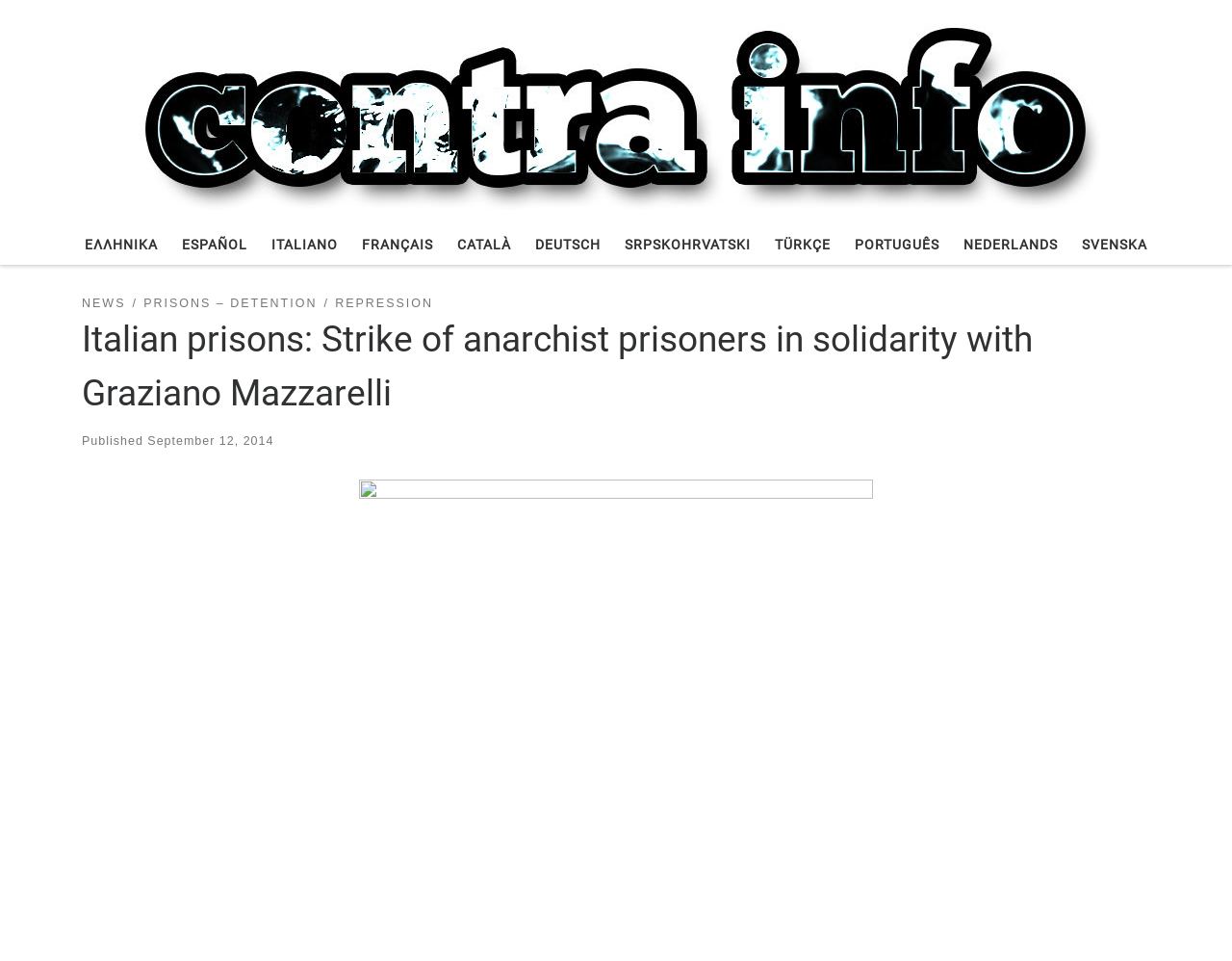How many links are in the top navigation bar?
Based on the visual, give a brief answer using one word or a short phrase.

3